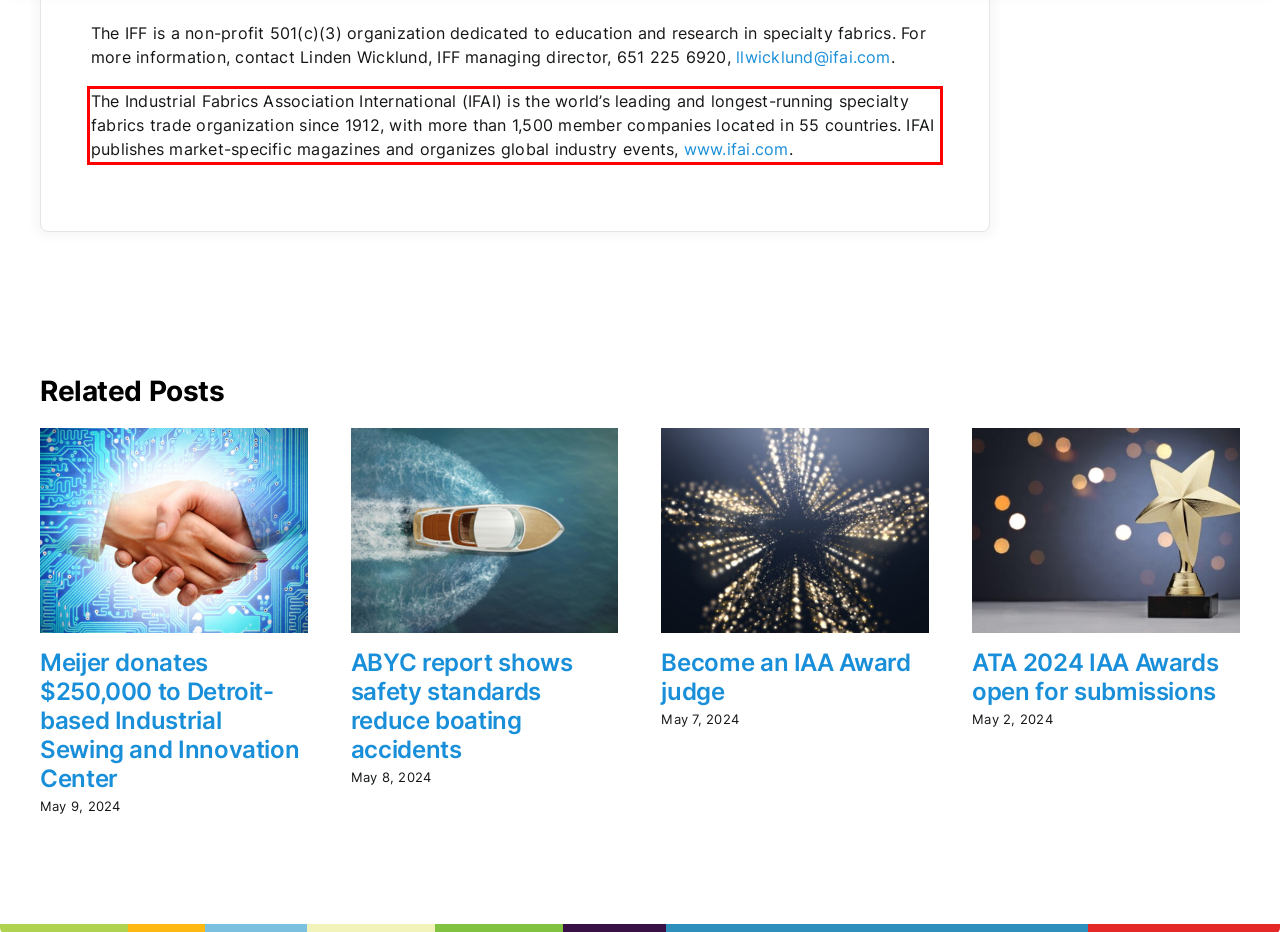You are looking at a screenshot of a webpage with a red rectangle bounding box. Use OCR to identify and extract the text content found inside this red bounding box.

The Industrial Fabrics Association International (IFAI) is the world’s leading and longest-running specialty fabrics trade organization since 1912, with more than 1,500 member companies located in 55 countries. IFAI publishes market-specific magazines and organizes global industry events, www.ifai.com.